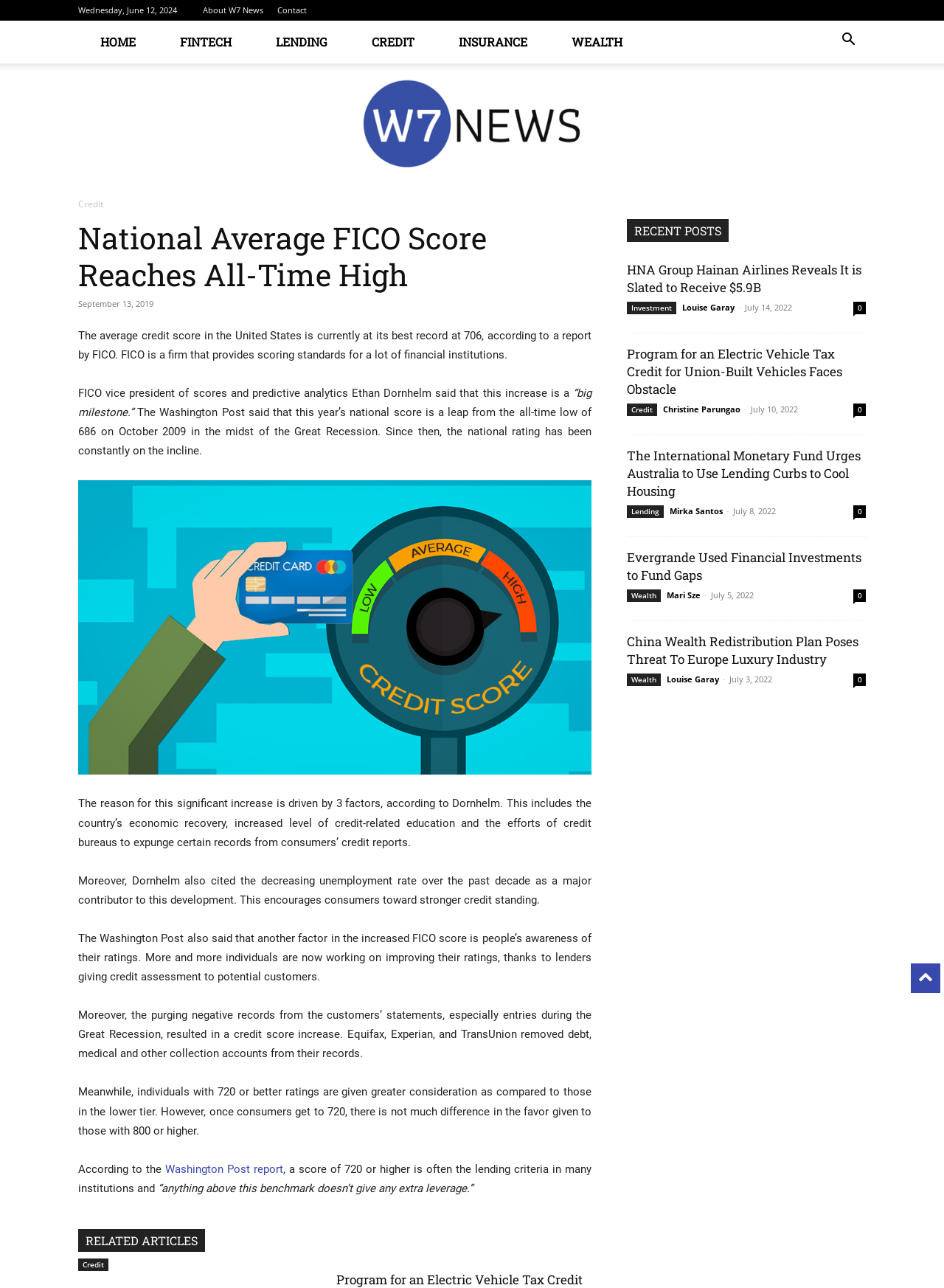How many factors contribute to the significant increase in FICO scores?
Kindly give a detailed and elaborate answer to the question.

The answer can be found in the article section of the webpage, where it is stated that 'The reason for this significant increase is driven by 3 factors, according to Dornhelm.'